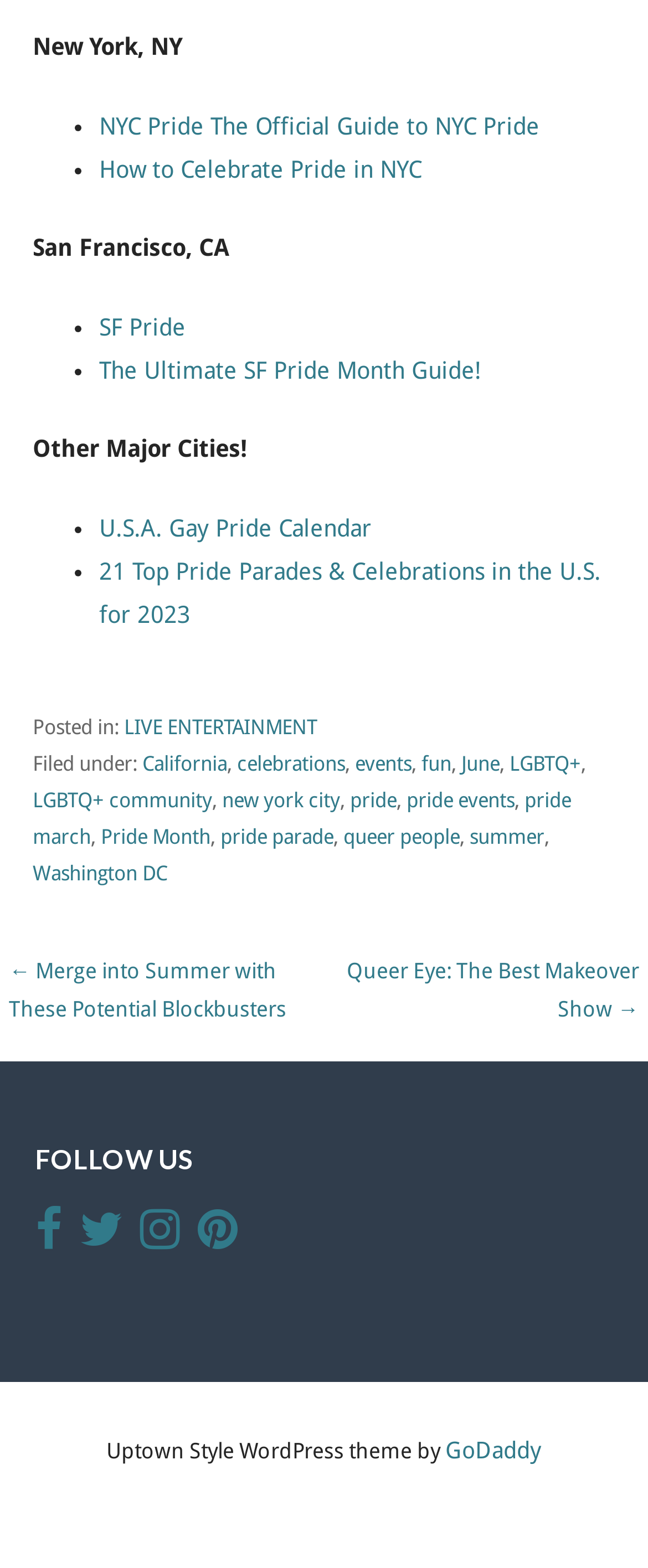Please identify the bounding box coordinates of the element that needs to be clicked to execute the following command: "Follow on Facebook". Provide the bounding box using four float numbers between 0 and 1, formatted as [left, top, right, bottom].

[0.055, 0.781, 0.096, 0.798]